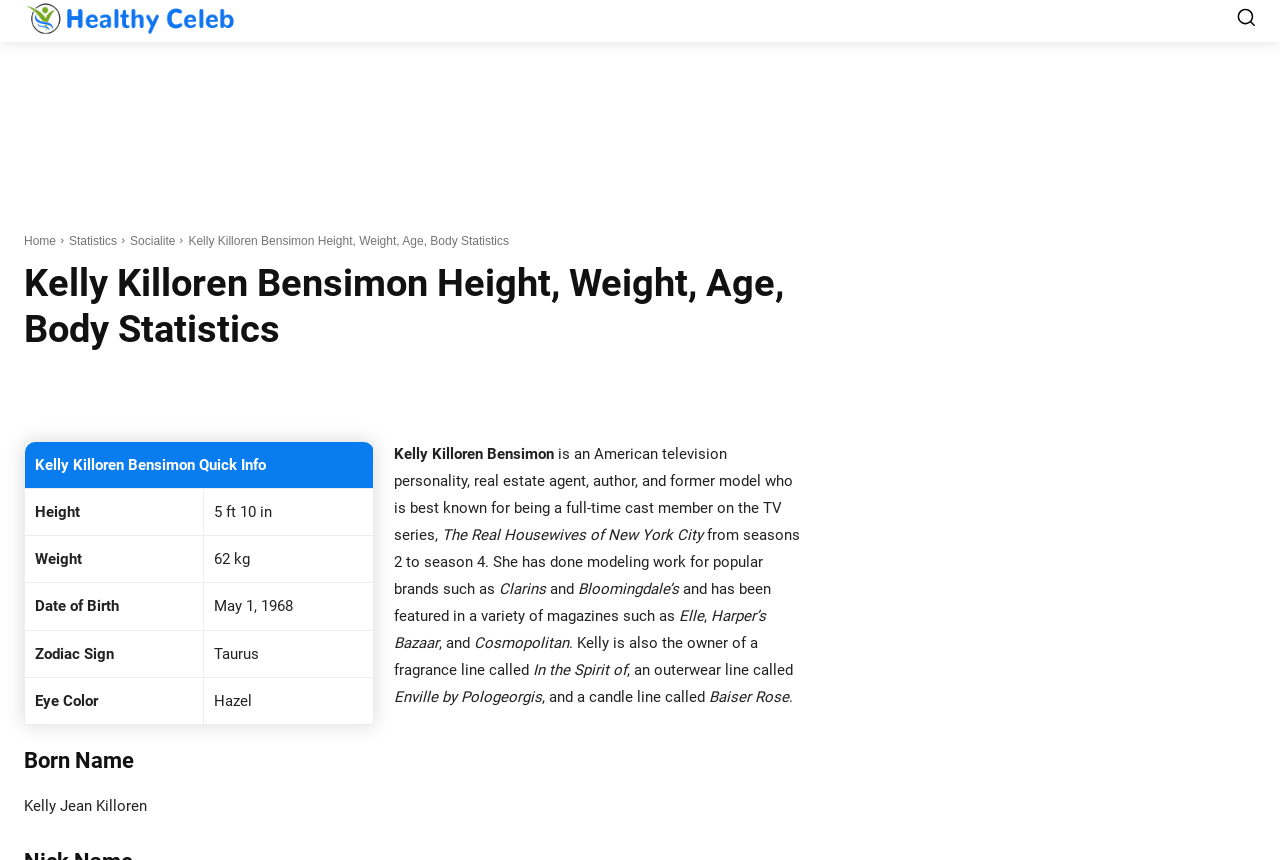Could you locate the bounding box coordinates for the section that should be clicked to accomplish this task: "Learn about the Hong Kong (Shing Wu) Taekwondo Association".

None